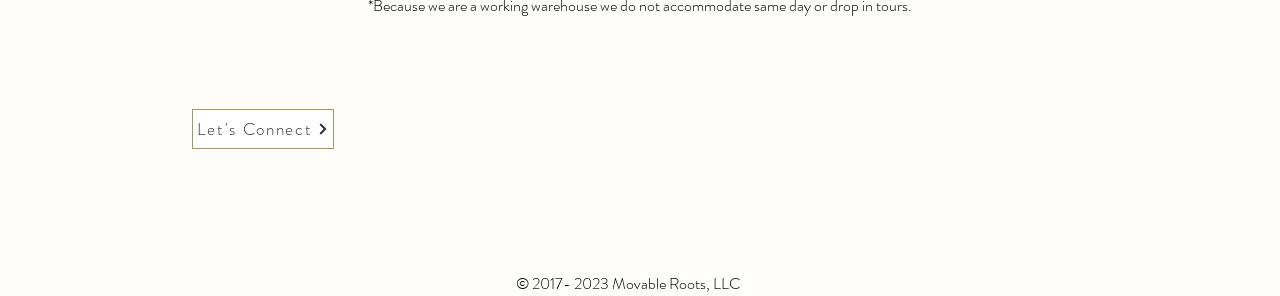Please reply with a single word or brief phrase to the question: 
What is the order of the social media links in the Social Bar?

Instagram, Facebook, YouTube